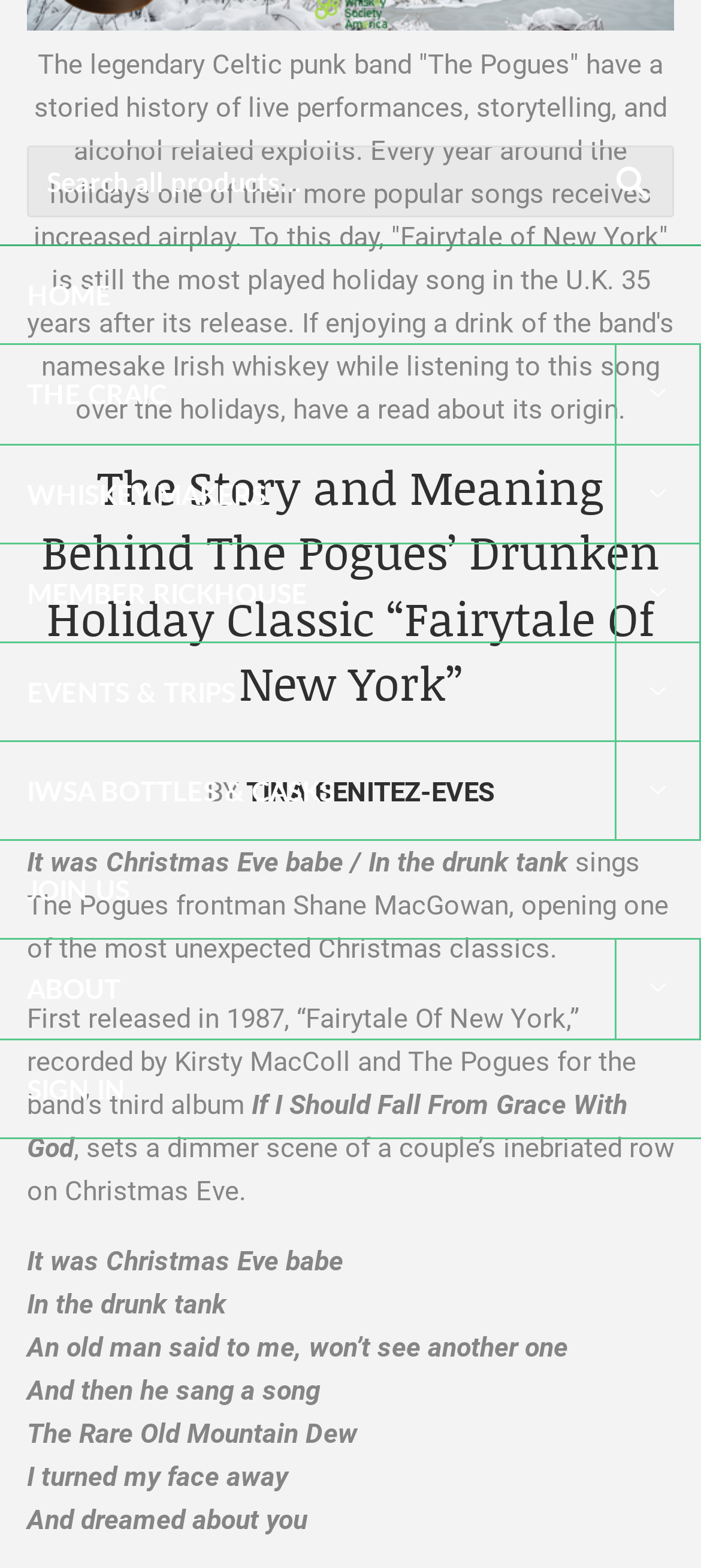Please determine the bounding box coordinates of the element to click on in order to accomplish the following task: "Expand The CRAIC Menu". Ensure the coordinates are four float numbers ranging from 0 to 1, i.e., [left, top, right, bottom].

[0.877, 0.22, 1.0, 0.283]